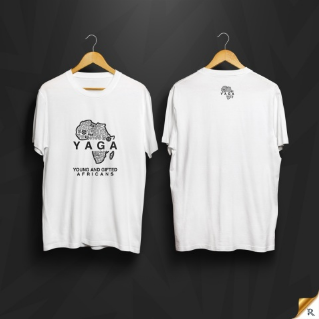Give a concise answer using only one word or phrase for this question:
Is there an emblem on the back of the T-shirt?

Yes